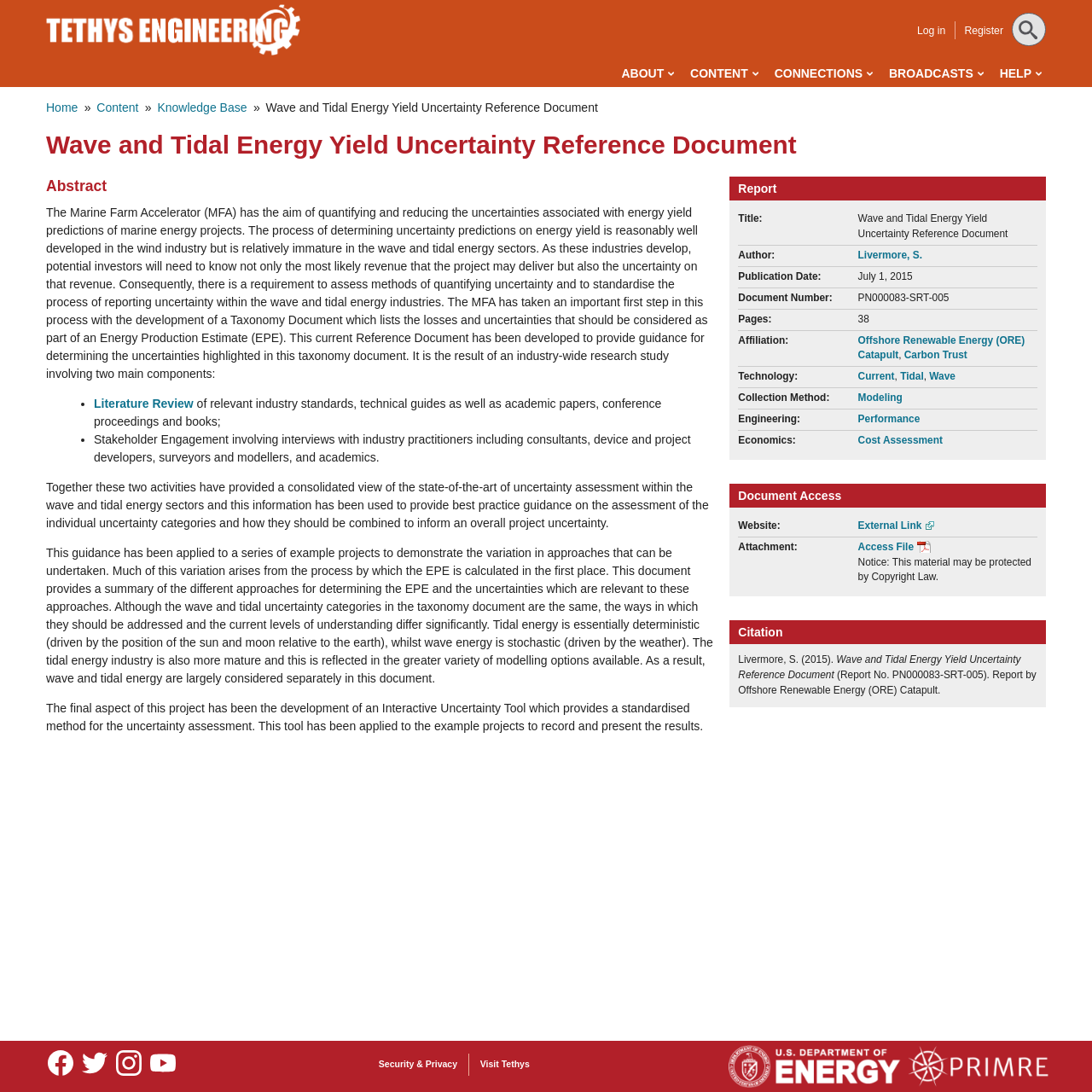What is the affiliation of the authors?
Please provide a single word or phrase as your answer based on the image.

Offshore Renewable Energy (ORE) Catapult, Carbon Trust